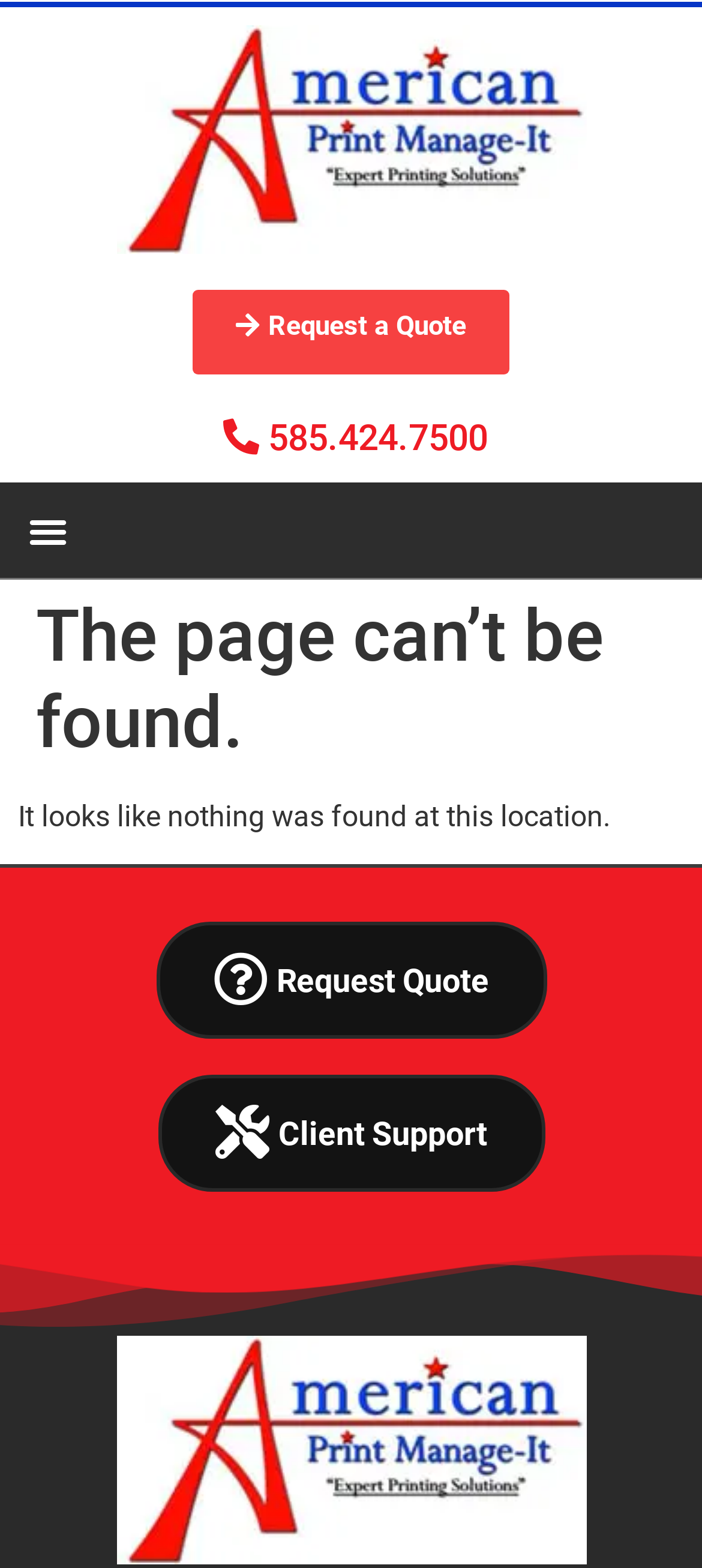Analyze the image and answer the question with as much detail as possible: 
What is the phone number on the page?

I found a link element with the text '585.424.7500' at coordinates [0.026, 0.262, 0.974, 0.296], which appears to be a phone number.